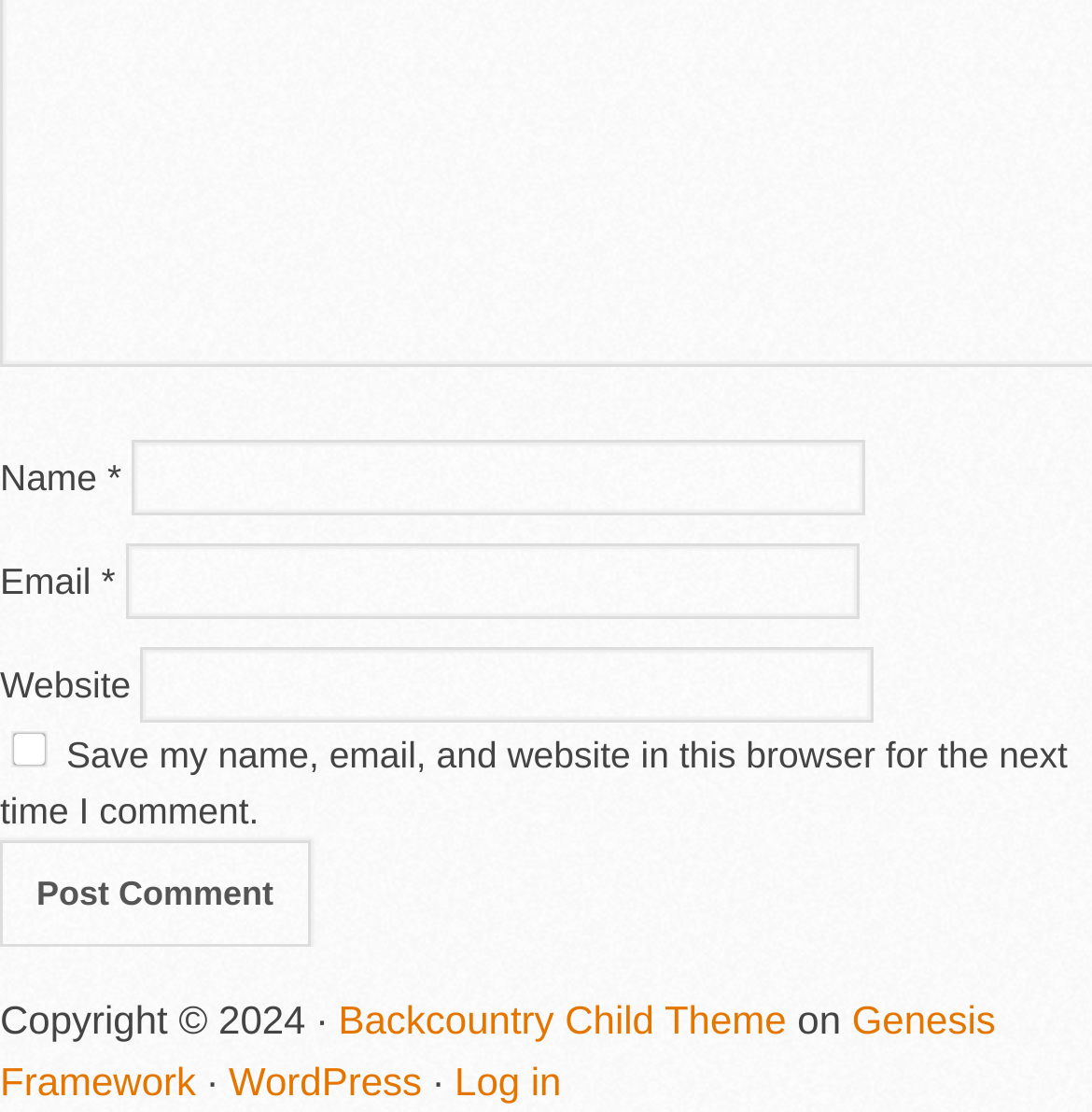Answer this question using a single word or a brief phrase:
What is the copyright year?

2024